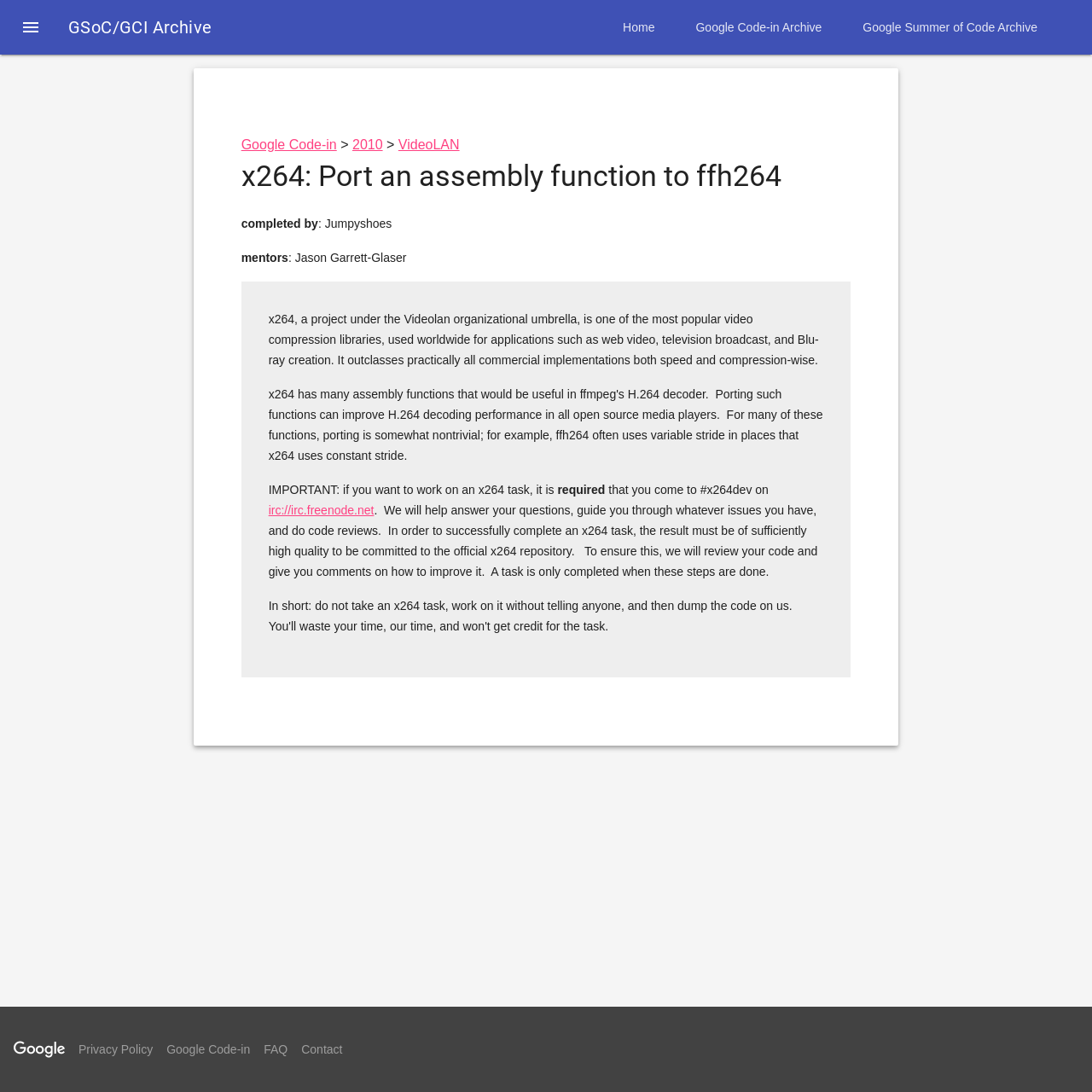Locate the bounding box coordinates of the clickable part needed for the task: "Click the Privacy Policy link".

[0.072, 0.955, 0.14, 0.967]